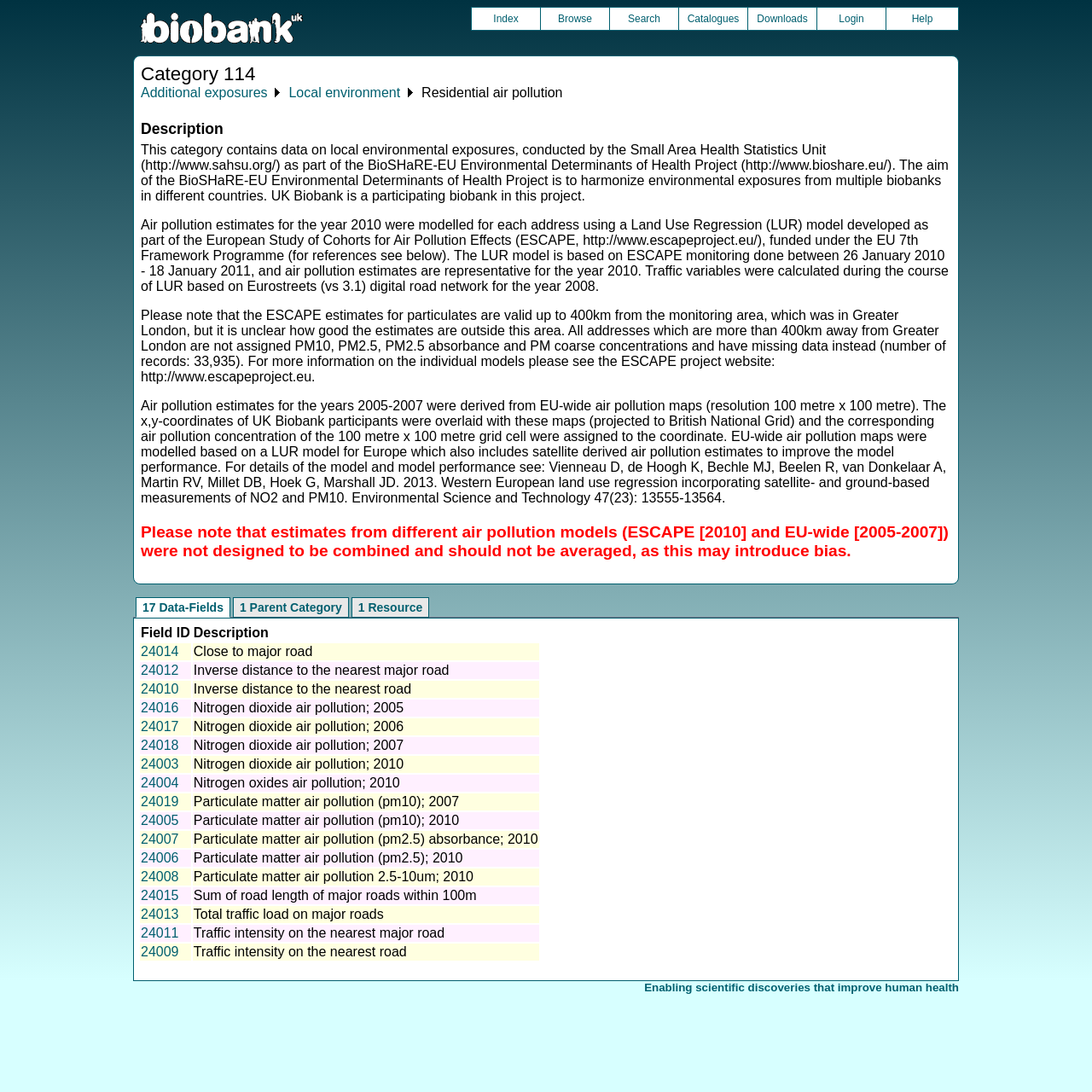Convey a detailed summary of the webpage, mentioning all key elements.

This webpage is categorized as "Category 114" and has a project banner at the top left corner. Below the banner, there are seven links: "Index", "Browse", "Search", "Catalogues", "Downloads", "Login", and "Help", which are aligned horizontally and take up about half of the screen width.

Below these links, there is a heading "Description" followed by a paragraph of text that describes the BioSHaRE-EU Environmental Determinants of Health Project. The text explains the project's aim to harmonize environmental exposures from multiple biobanks in different countries.

The webpage also contains three sections of text that provide information about air pollution estimates for the years 2010, 2005-2007, and notes on the estimates. These sections are separated by blank lines and have headings that indicate the time period they refer to.

On the right side of the page, there are three links: "17 Data-Fields", "1 Parent Category", and "1 Resource". Below these links, there is a table with a heading "List of data-fields" that contains 17 rows, each with two columns: "Field ID" and "Description". Each row has a link in the "Field ID" column and a description of the field in the "Description" column. The table takes up about half of the screen height.

Overall, the webpage has a simple layout with a focus on providing information about the project and its data fields.